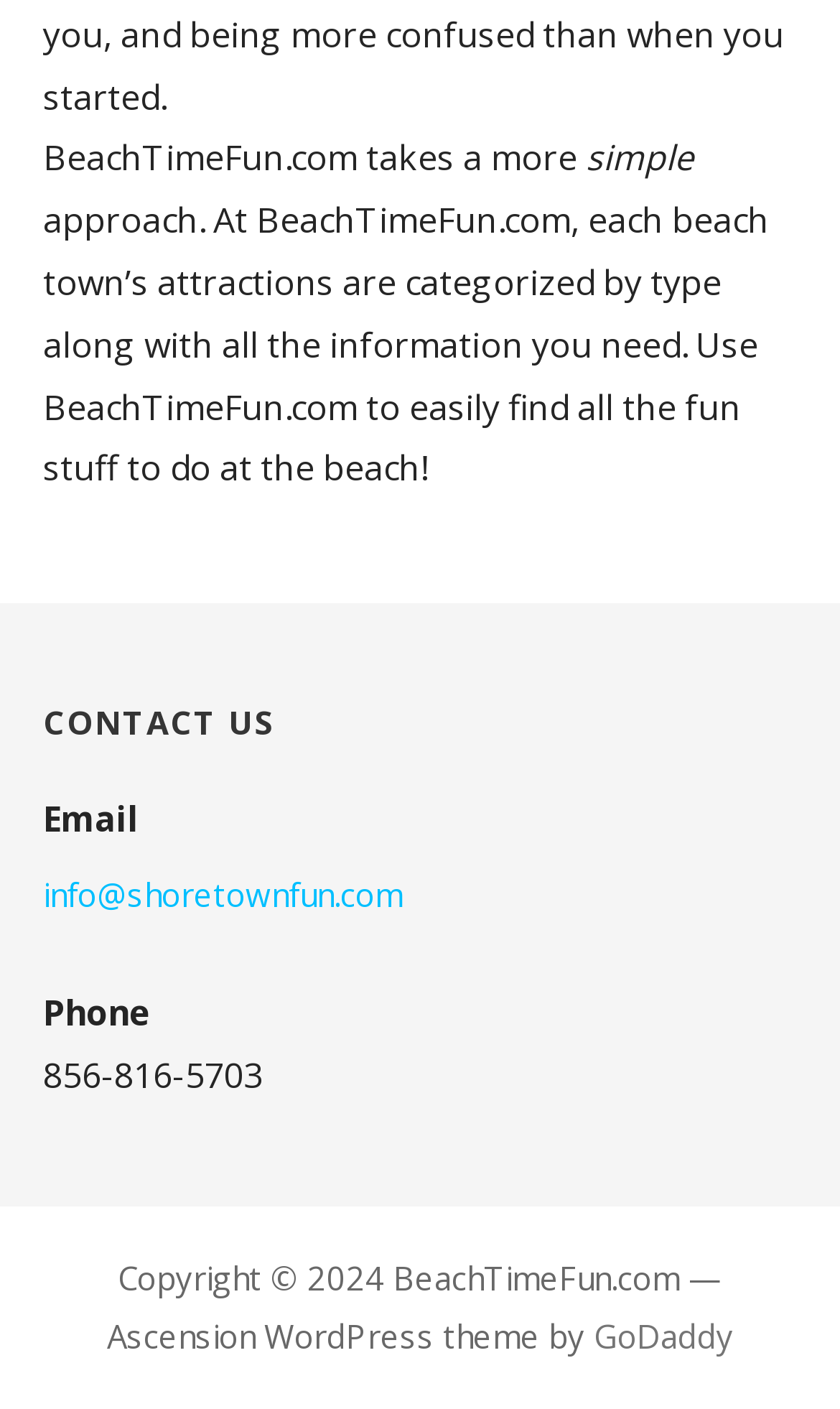What year is the copyright of BeachTimeFun.com?
Answer the question with a single word or phrase, referring to the image.

2024